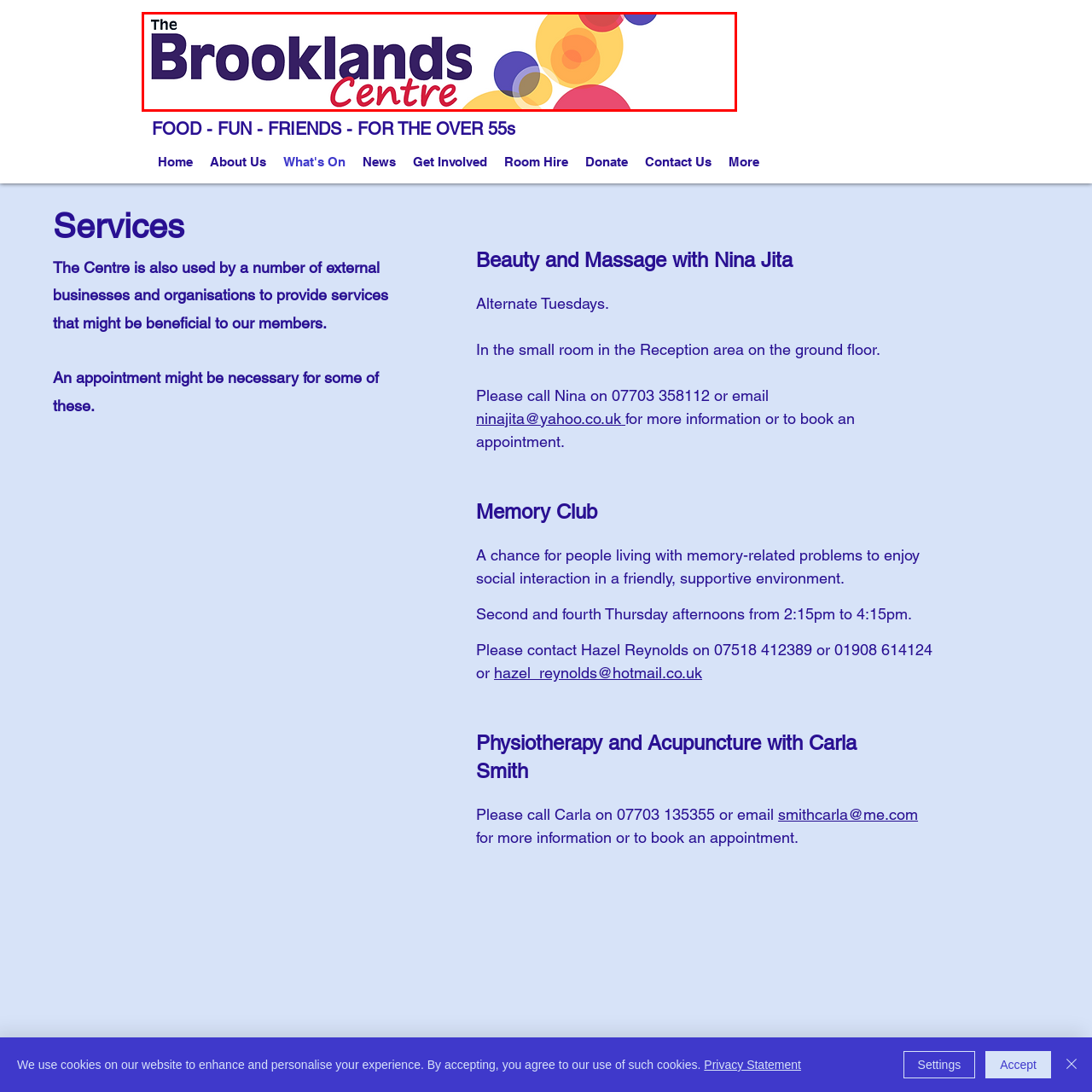Refer to the image enclosed in the red bounding box, then answer the following question in a single word or phrase: How many colors are used in the circular designs?

Four